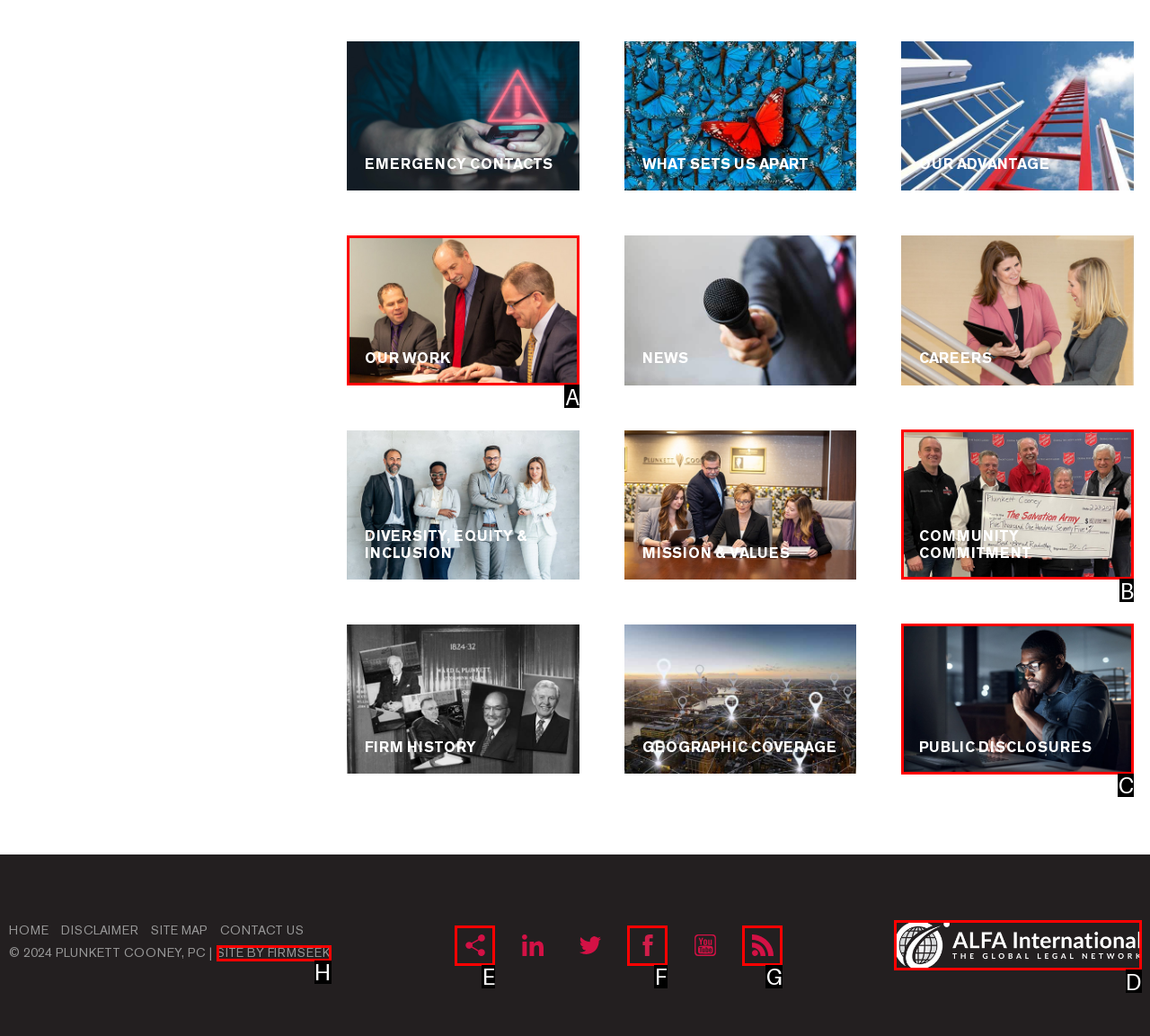Which UI element corresponds to this description: title="RSS"
Reply with the letter of the correct option.

G